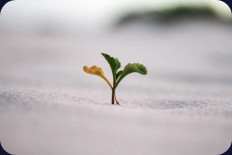What is the environment in which the plant is growing?
From the screenshot, provide a brief answer in one word or phrase.

Sandy soil